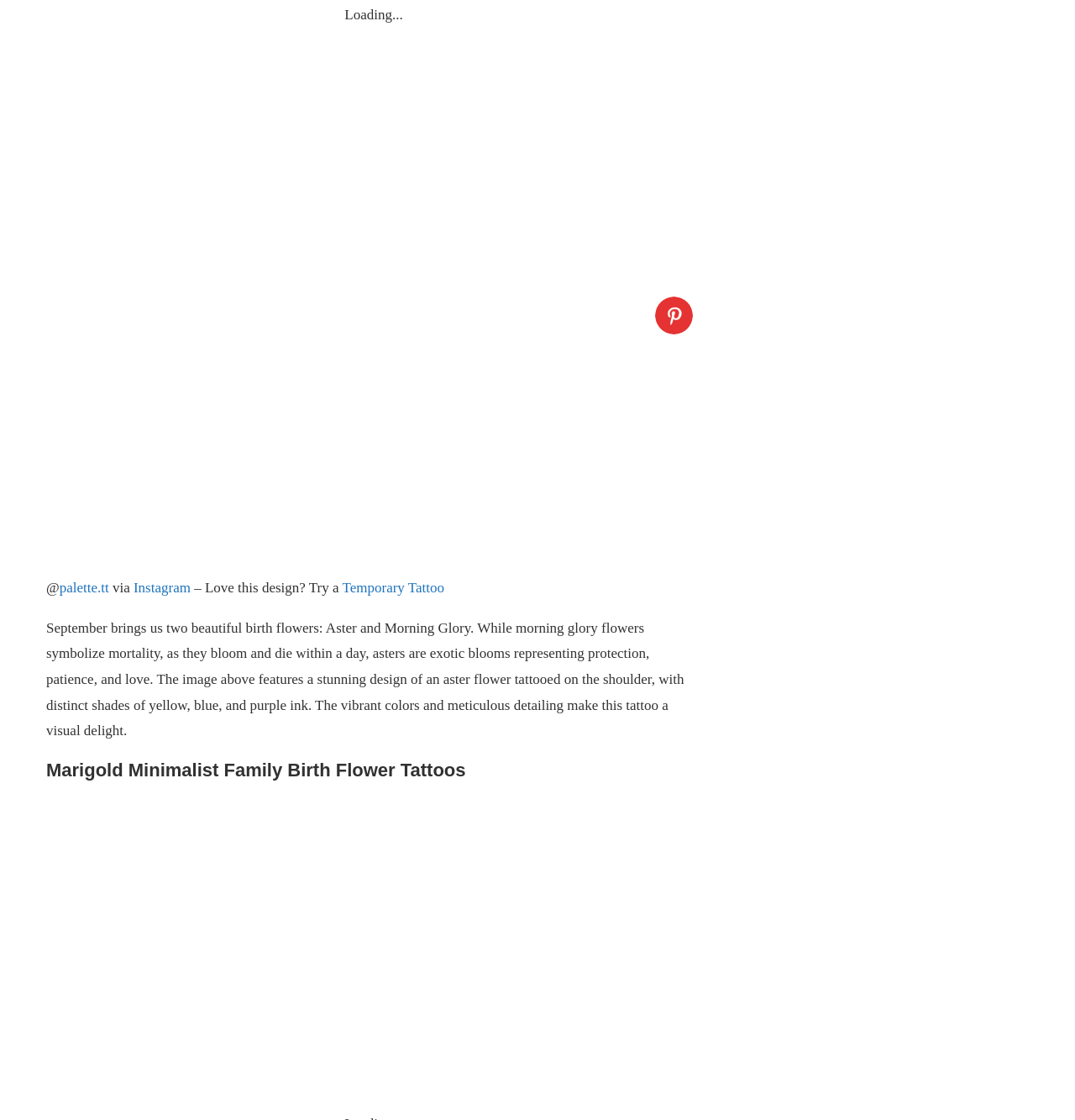Locate the bounding box coordinates of the element to click to perform the following action: 'Visit palette.tt'. The coordinates should be given as four float values between 0 and 1, in the form of [left, top, right, bottom].

[0.055, 0.518, 0.101, 0.532]